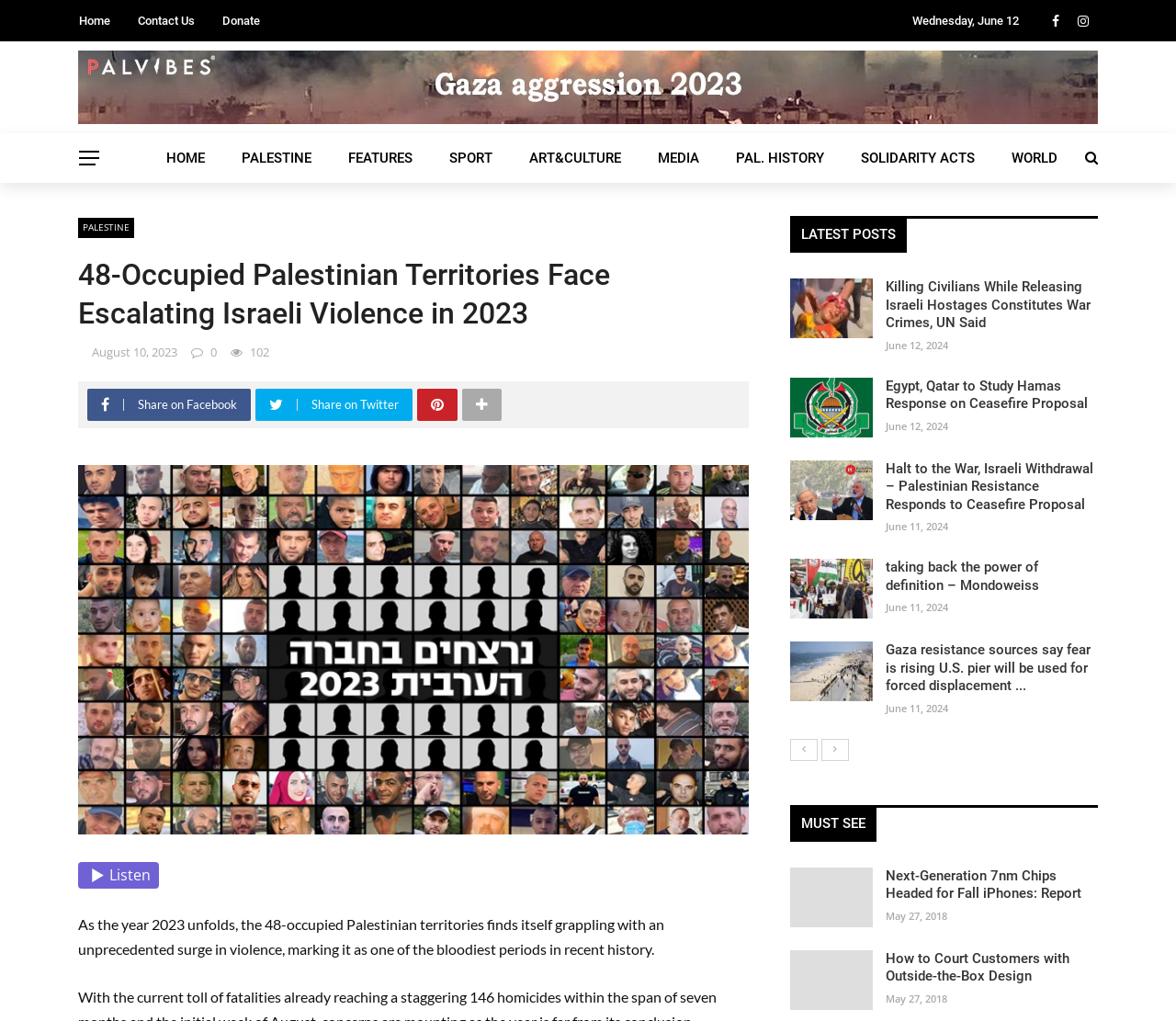Identify the bounding box coordinates for the element you need to click to achieve the following task: "Click the 'Donate' link". The coordinates must be four float values ranging from 0 to 1, formatted as [left, top, right, bottom].

[0.189, 0.014, 0.221, 0.027]